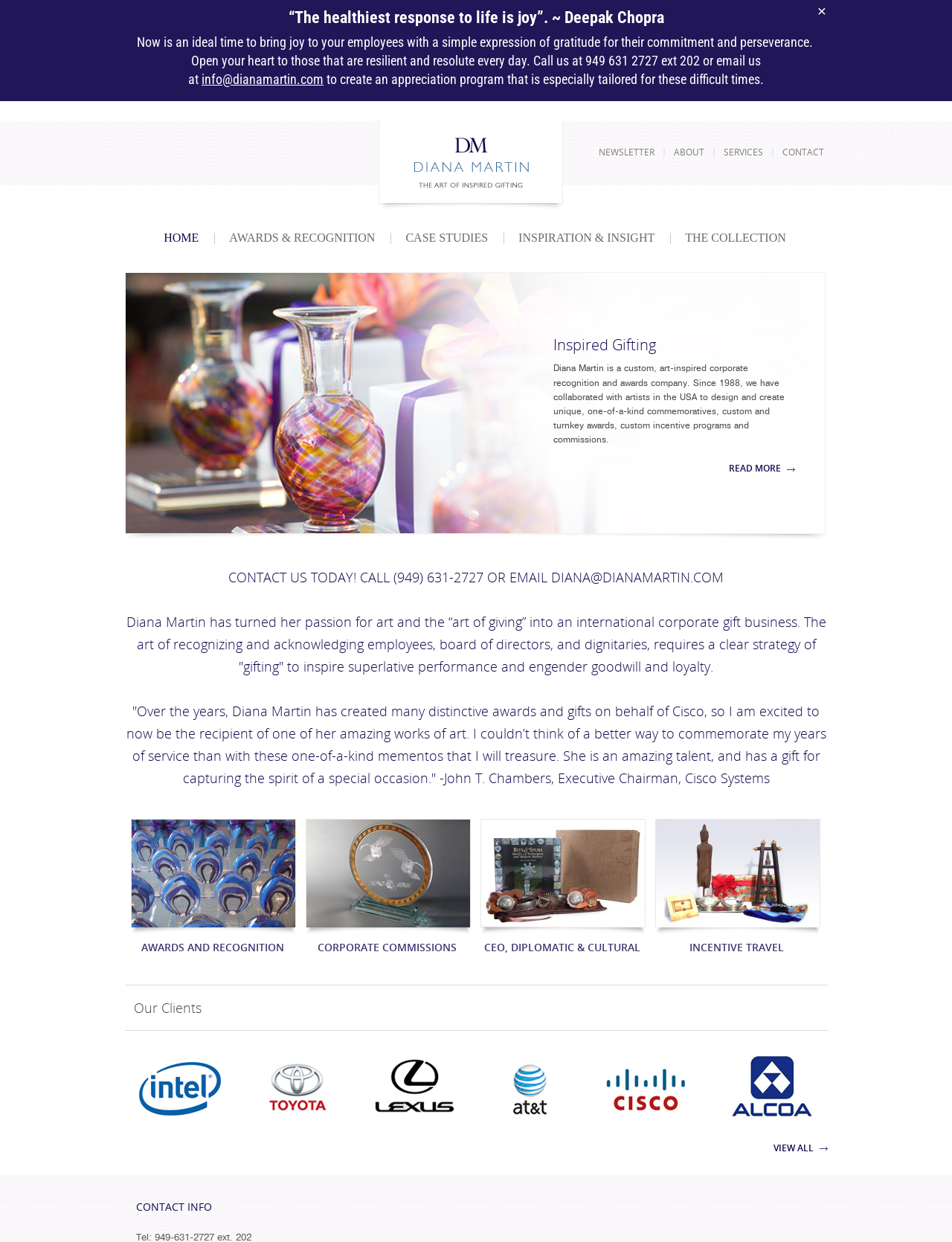Can you locate the main headline on this webpage and provide its text content?

Diana Martin Gifts